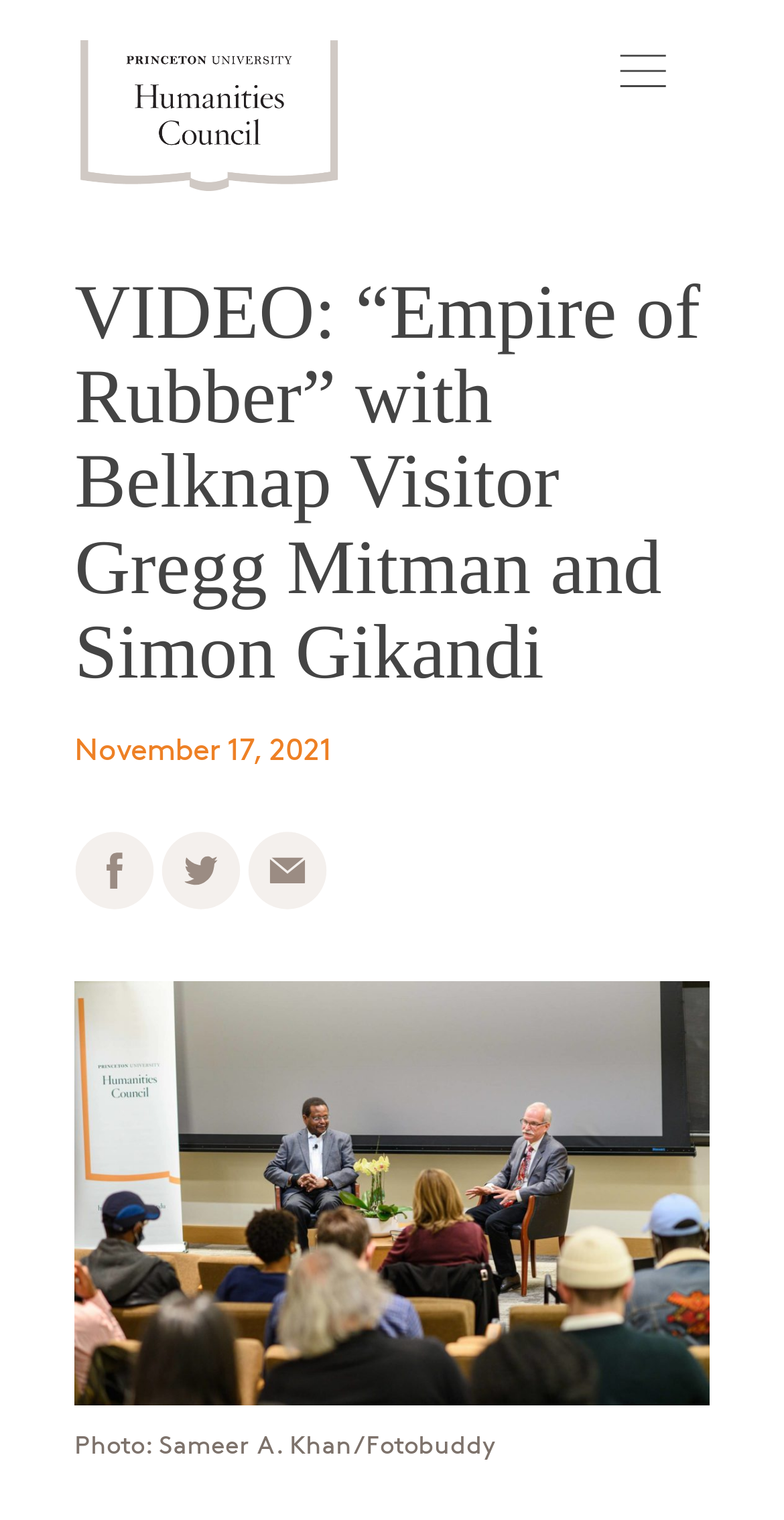Using the description "alt="Email"", locate and provide the bounding box of the UI element.

[0.317, 0.584, 0.419, 0.603]